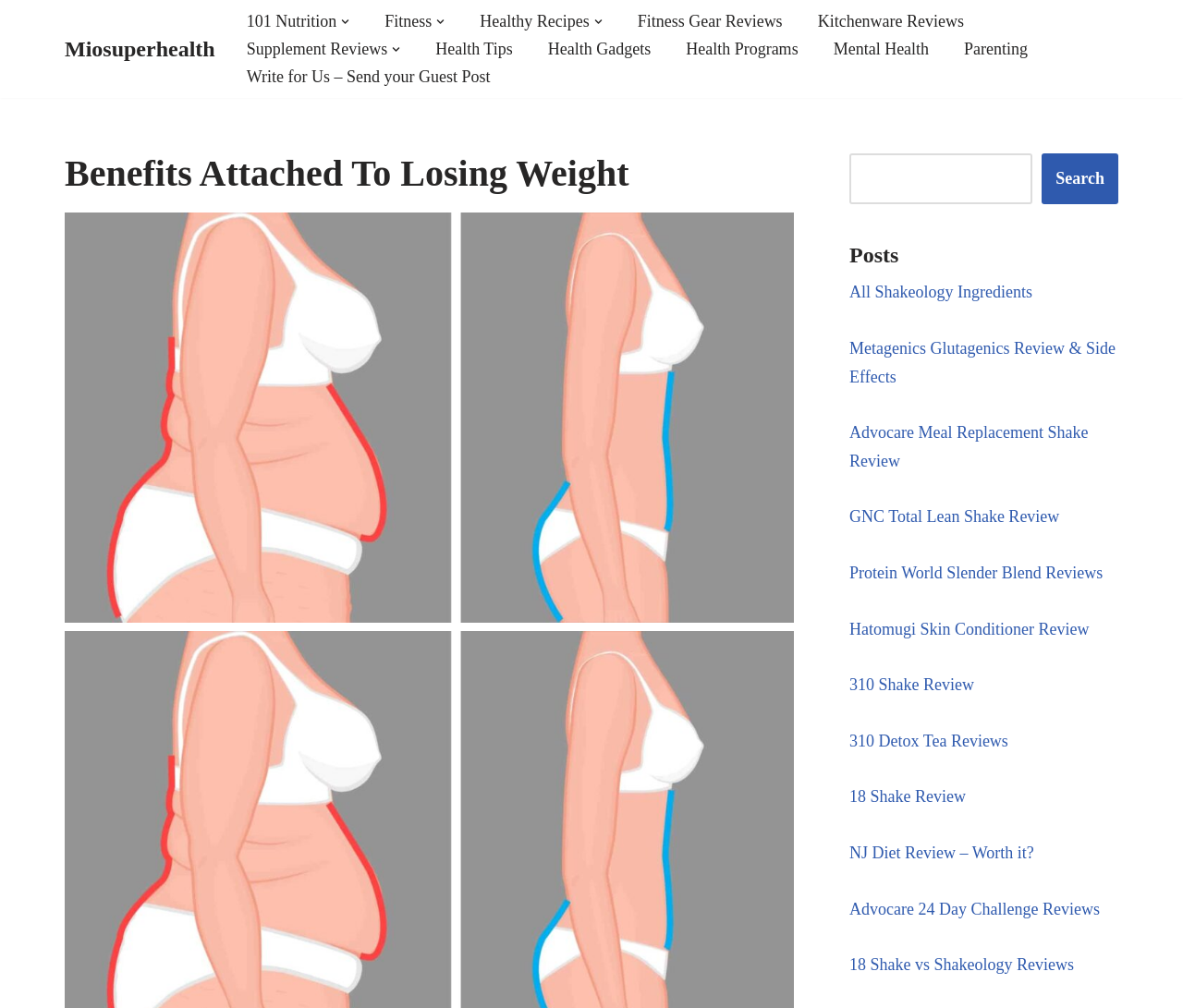What is the last link in the posts section?
Can you provide an in-depth and detailed response to the question?

I looked at the links under the 'Posts' static text element and found that the last link is '18 Shake vs Shakeology Reviews'.